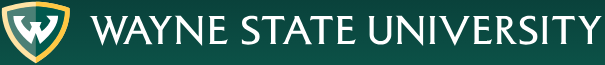Analyze the image and deliver a detailed answer to the question: What is the purpose of the logo?

The logo serves as a visual representation of the institution's values and mission in fostering academic excellence and community engagement, which indicates that the purpose of the logo is to provide a visual representation of the university's identity and commitment.